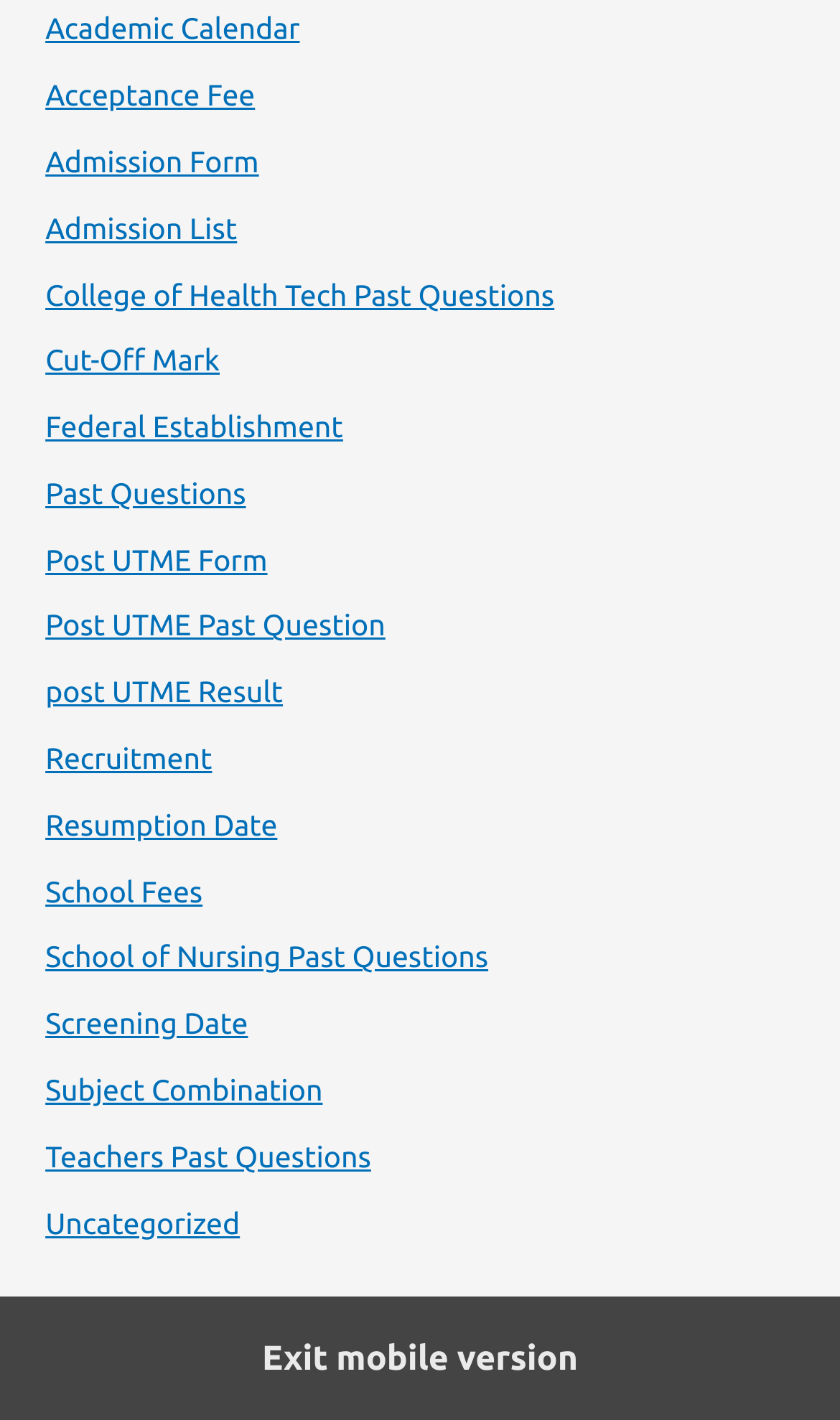From the given element description: "Post UTME Past Question", find the bounding box for the UI element. Provide the coordinates as four float numbers between 0 and 1, in the order [left, top, right, bottom].

[0.054, 0.428, 0.459, 0.453]